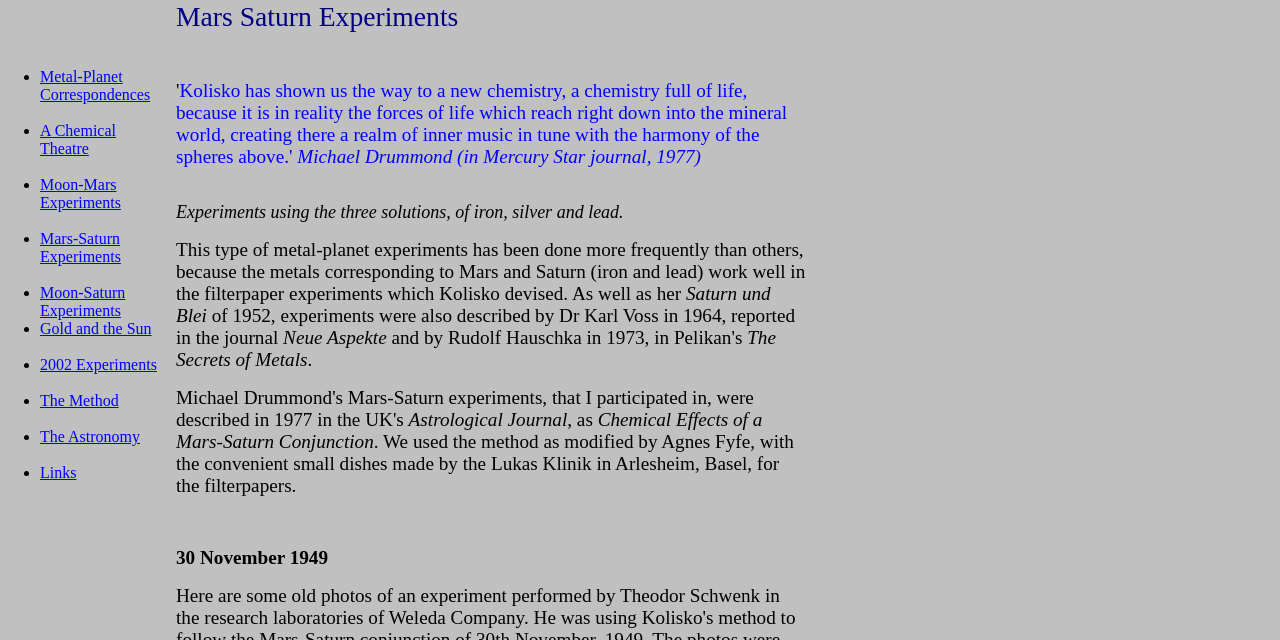How many rows are in the table?
Using the image as a reference, give a one-word or short phrase answer.

3